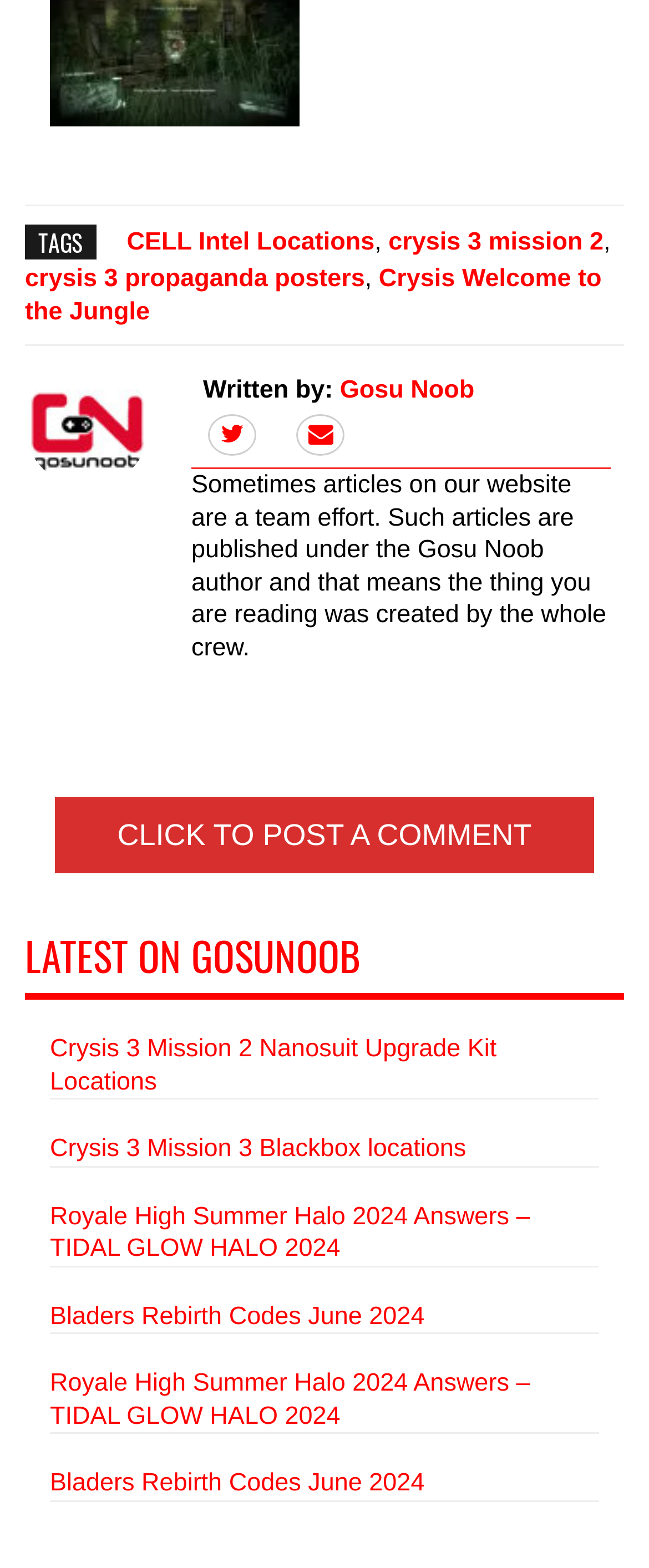Using the given description, provide the bounding box coordinates formatted as (top-left x, top-left y, bottom-right x, bottom-right y), with all values being floating point numbers between 0 and 1. Description: Crysis Welcome to the Jungle

[0.038, 0.169, 0.927, 0.207]